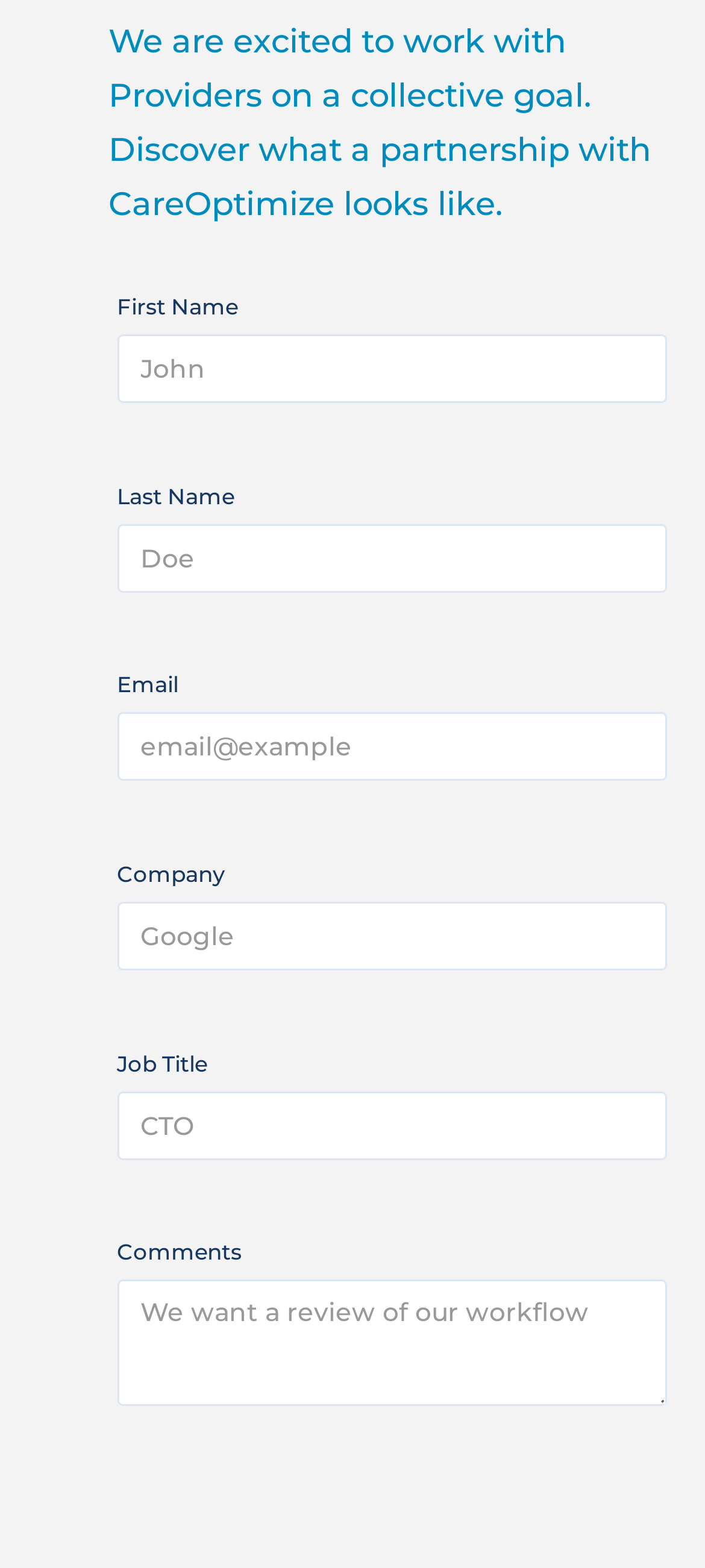Is the Job Title field optional? Examine the screenshot and reply using just one word or a brief phrase.

No